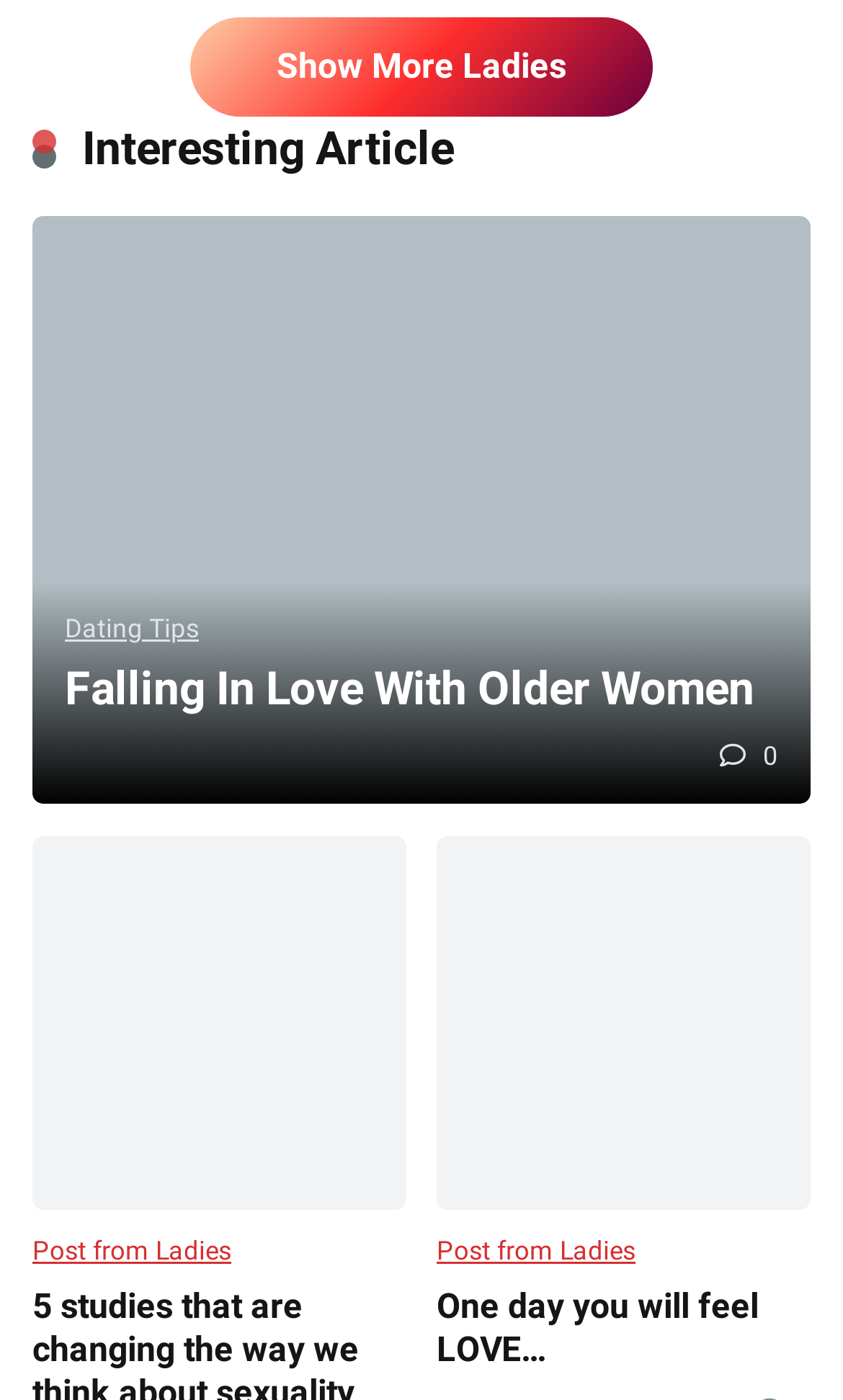How many posts from ladies are there on the webpage?
Using the image as a reference, answer with just one word or a short phrase.

2